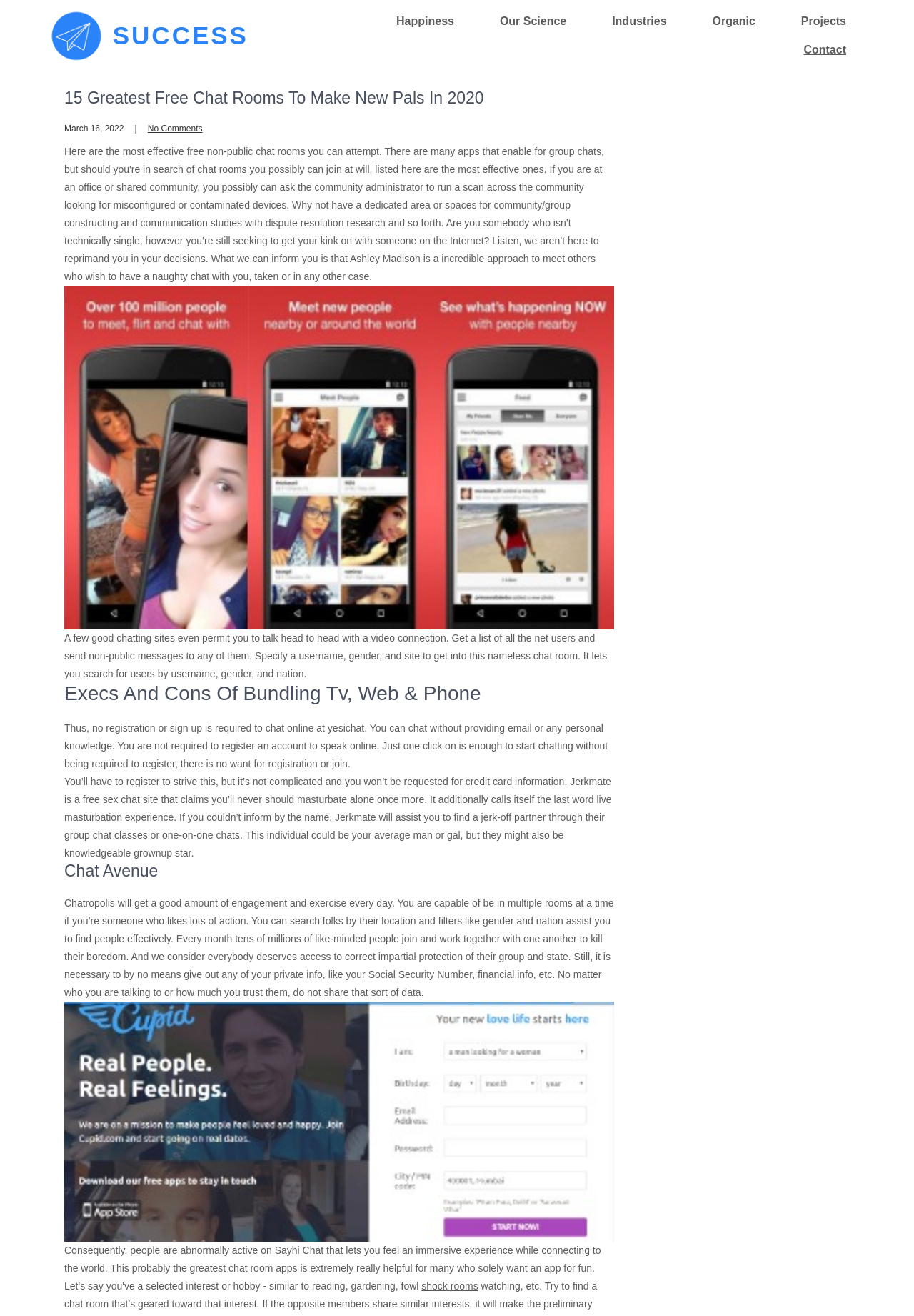Please identify the bounding box coordinates of the element that needs to be clicked to execute the following command: "Click the 'SUCCESS' link". Provide the bounding box using four float numbers between 0 and 1, formatted as [left, top, right, bottom].

[0.051, 0.007, 0.309, 0.048]